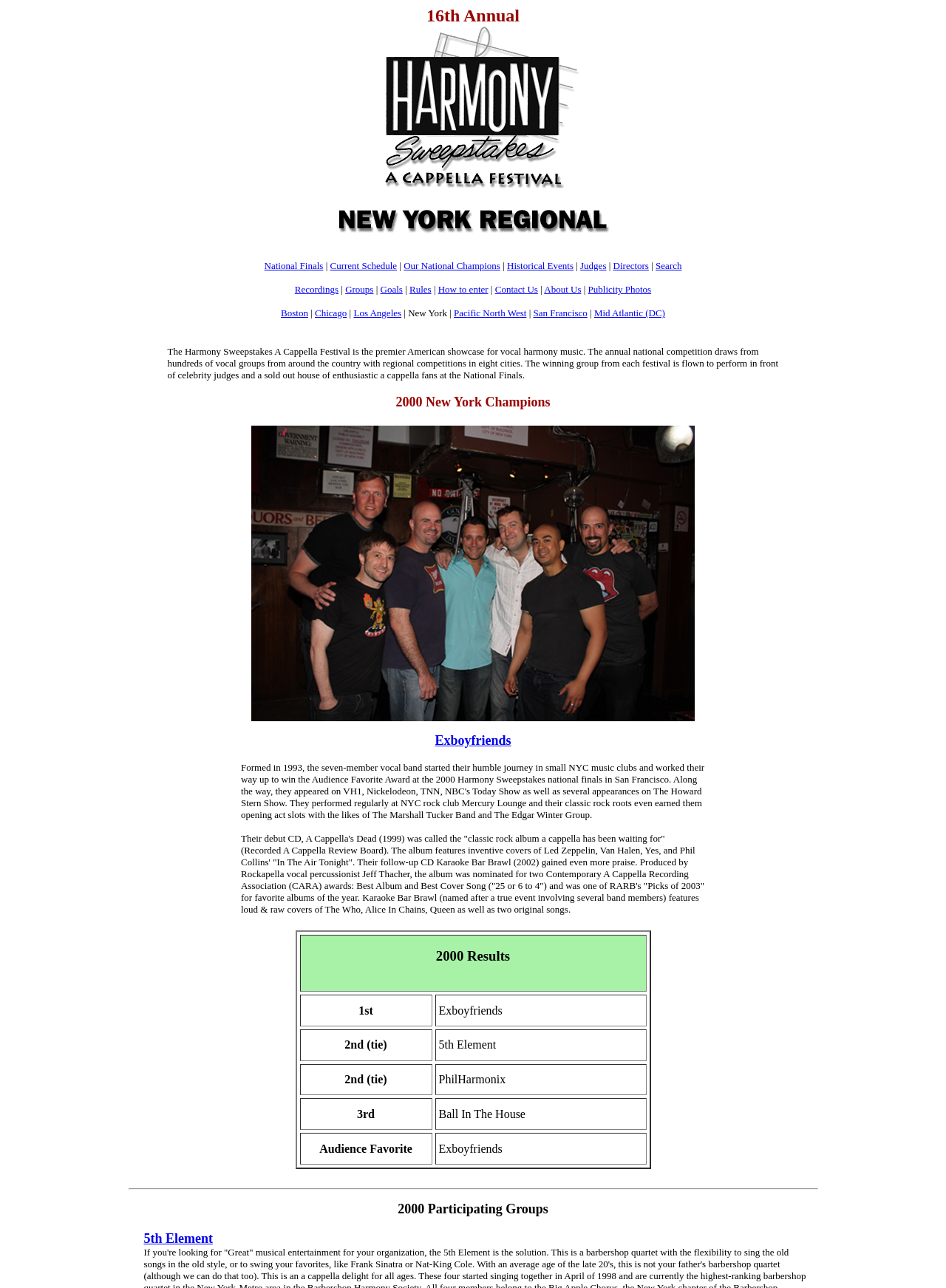Find and specify the bounding box coordinates that correspond to the clickable region for the instruction: "Read about the 2000 New York Champions".

[0.418, 0.306, 0.582, 0.318]